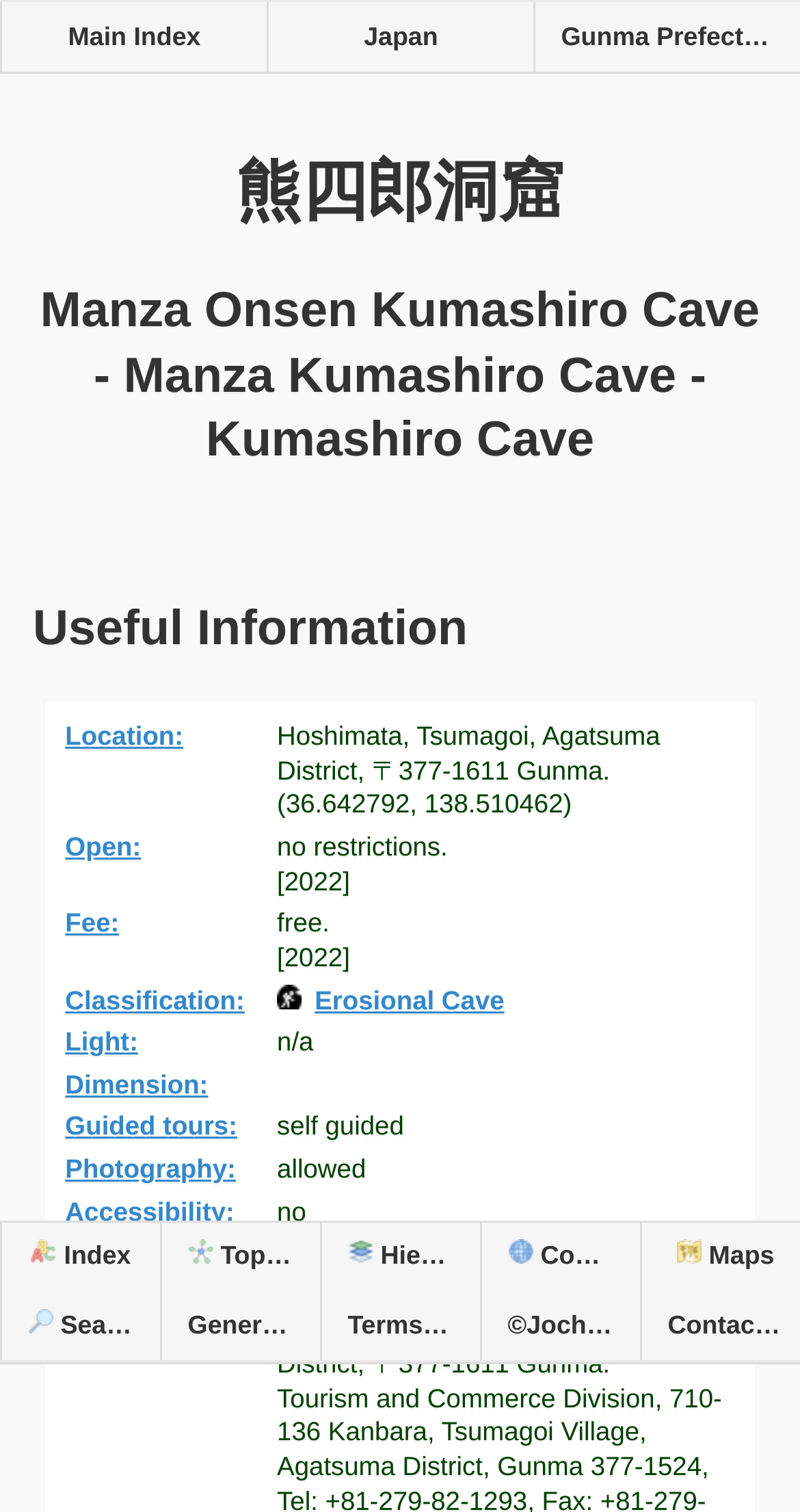Could you indicate the bounding box coordinates of the region to click in order to complete this instruction: "Check the open hours".

[0.081, 0.55, 0.193, 0.57]